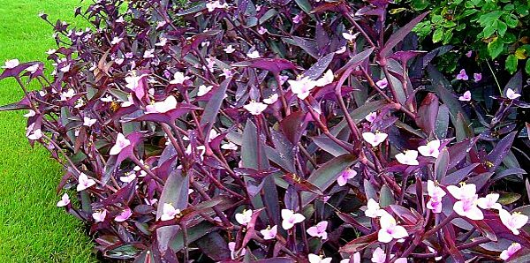What type of plants are the Purple Heart plants?
Respond with a short answer, either a single word or a phrase, based on the image.

hardy perennials